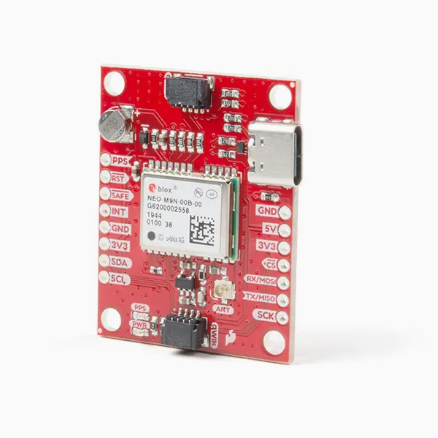What is the purpose of the rechargeable battery on the breakout board?
From the details in the image, answer the question comprehensively.

The caption explains that the rechargeable battery on the breakout board allows for quick positioning fixes, also known as hot starts.